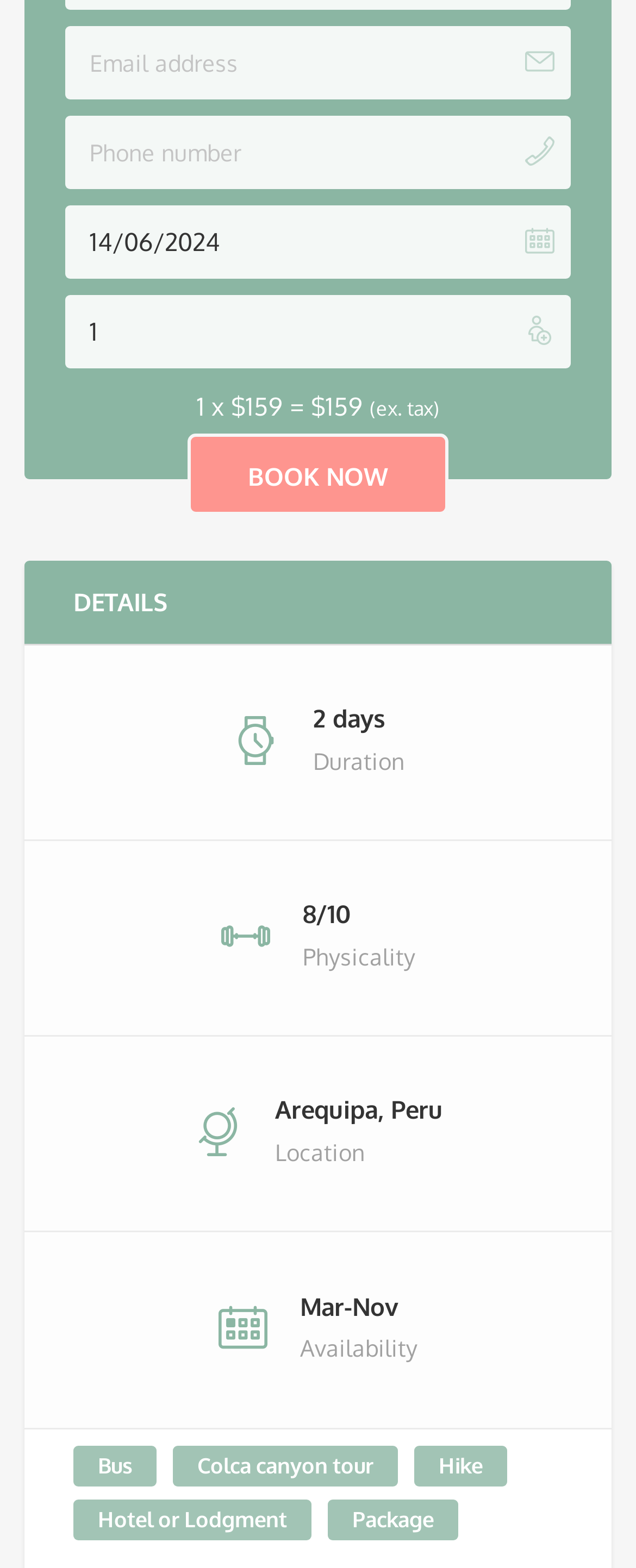Show the bounding box coordinates of the region that should be clicked to follow the instruction: "View DETAILS."

[0.038, 0.357, 0.962, 0.41]